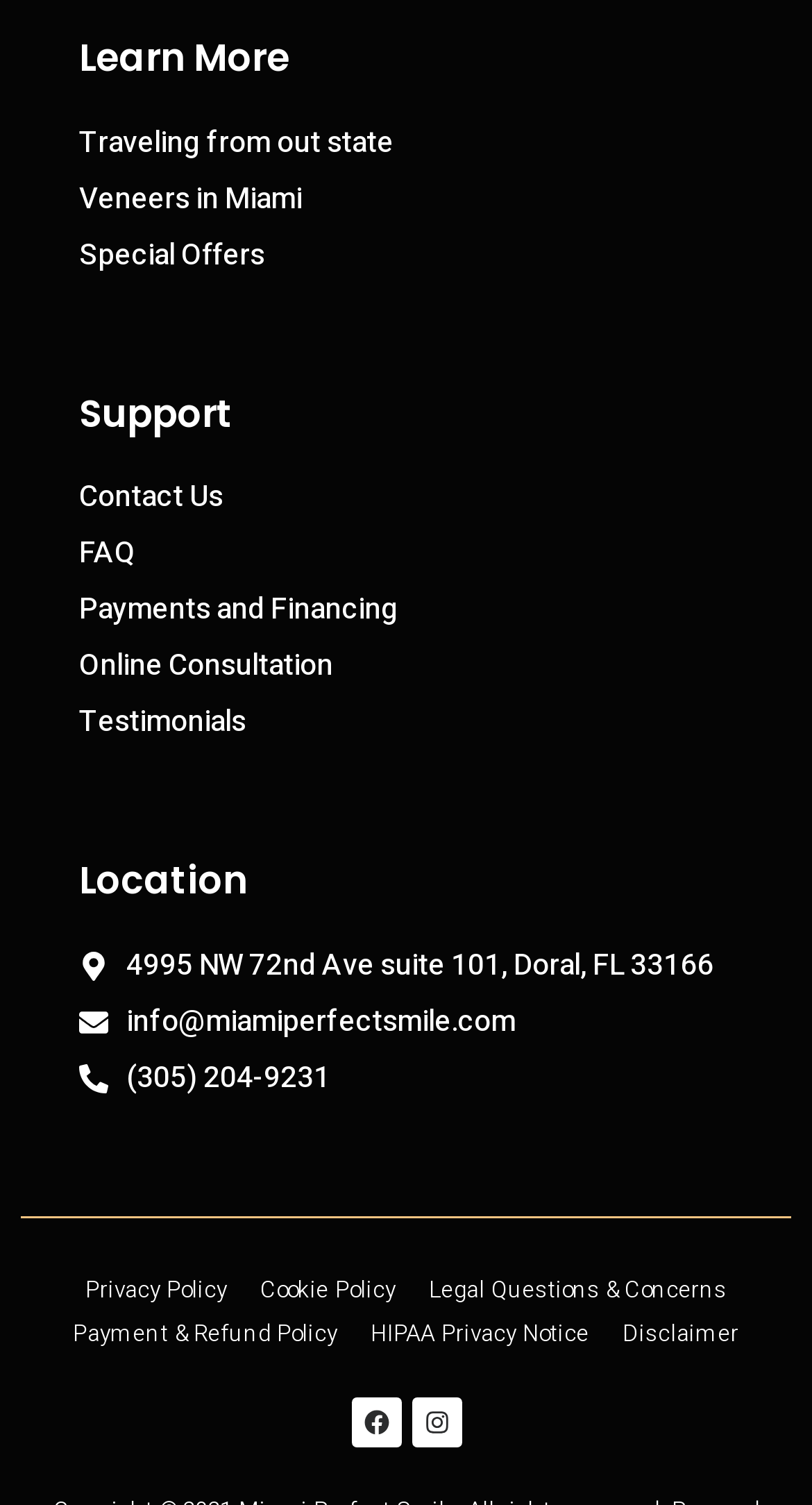Answer the question briefly using a single word or phrase: 
What is the email address for contacting the dental office?

info@miamiperfectsmile.com